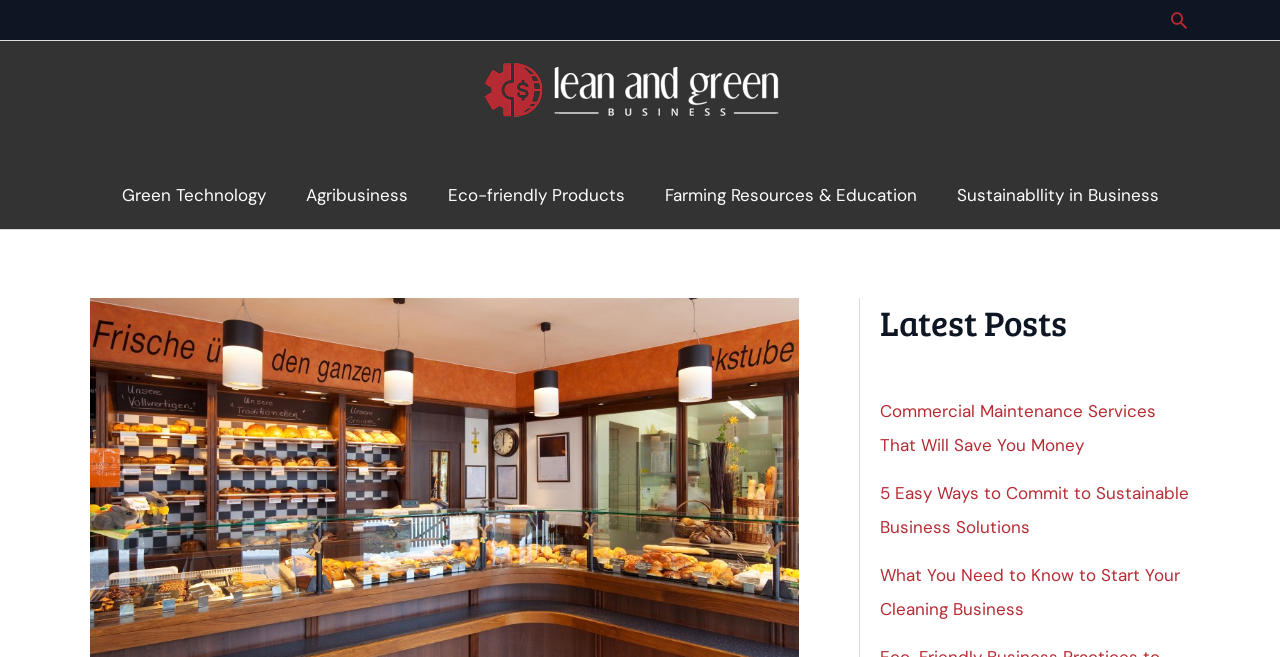Refer to the element description Eco-friendly Products and identify the corresponding bounding box in the screenshot. Format the coordinates as (top-left x, top-left y, bottom-right x, bottom-right y) with values in the range of 0 to 1.

[0.334, 0.245, 0.504, 0.349]